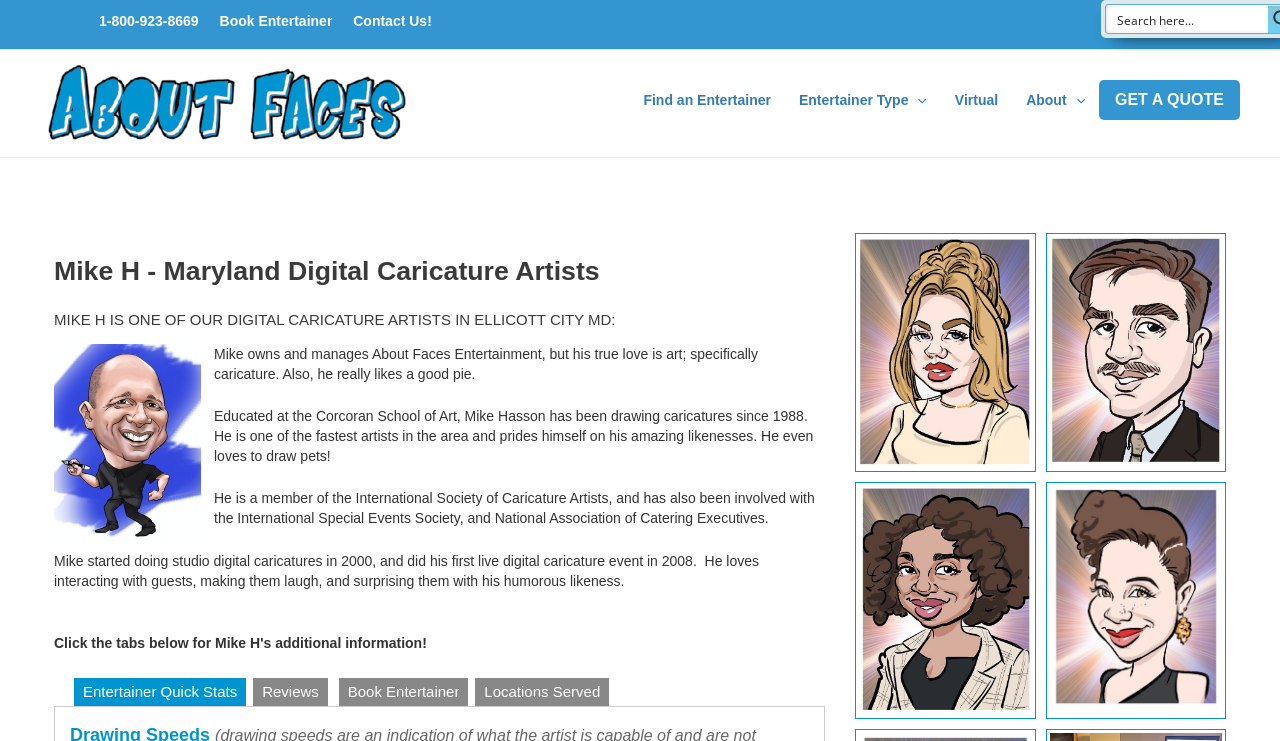Find the bounding box coordinates of the area to click in order to follow the instruction: "Book an entertainer".

[0.172, 0.018, 0.26, 0.039]